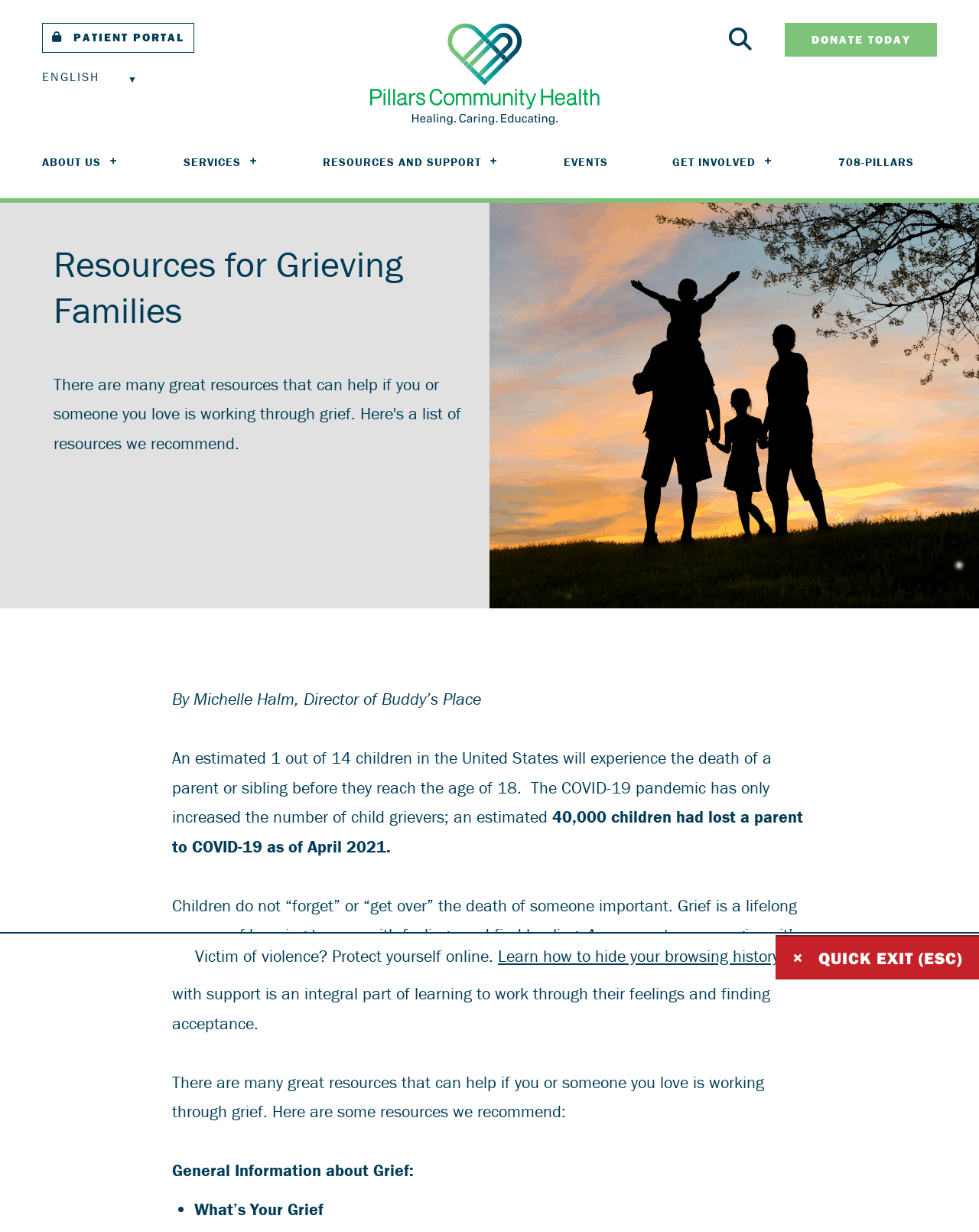Generate a comprehensive description of the webpage content.

The webpage is about resources for grieving families, specifically providing a list of recommended resources for those working through grief. At the top left corner, there is a patient portal button and an English language selection link. Next to it, there is a Pillars Community Health logo, which is an image. On the top right corner, there is a search form and a donate today button.

Below the top section, there is a navigation menu with links to about us, services, resources and support, events, get involved, and a phone number. The main content of the webpage starts with a heading "Resources for Grieving Families" followed by a brief introduction to the importance of supporting children who have experienced the death of a parent or sibling.

The introduction is written by Michelle Halm, Director of Buddy's Place, and provides some statistics about child grievers. There is a link to an article about 40,000 children who lost a parent to COVID-19 as of April 2021. The text continues to explain that grief is a lifelong process and that providing support is essential for families to work through their feelings and find acceptance.

The webpage then lists some recommended resources, starting with general information about grief. The list is marked with bullet points, and the first resource listed is "What's Your Grief". There is also a warning message at the top of the page, "Victim of violence? Protect yourself online," with a link to learn how to hide browsing history and a quick exit button.